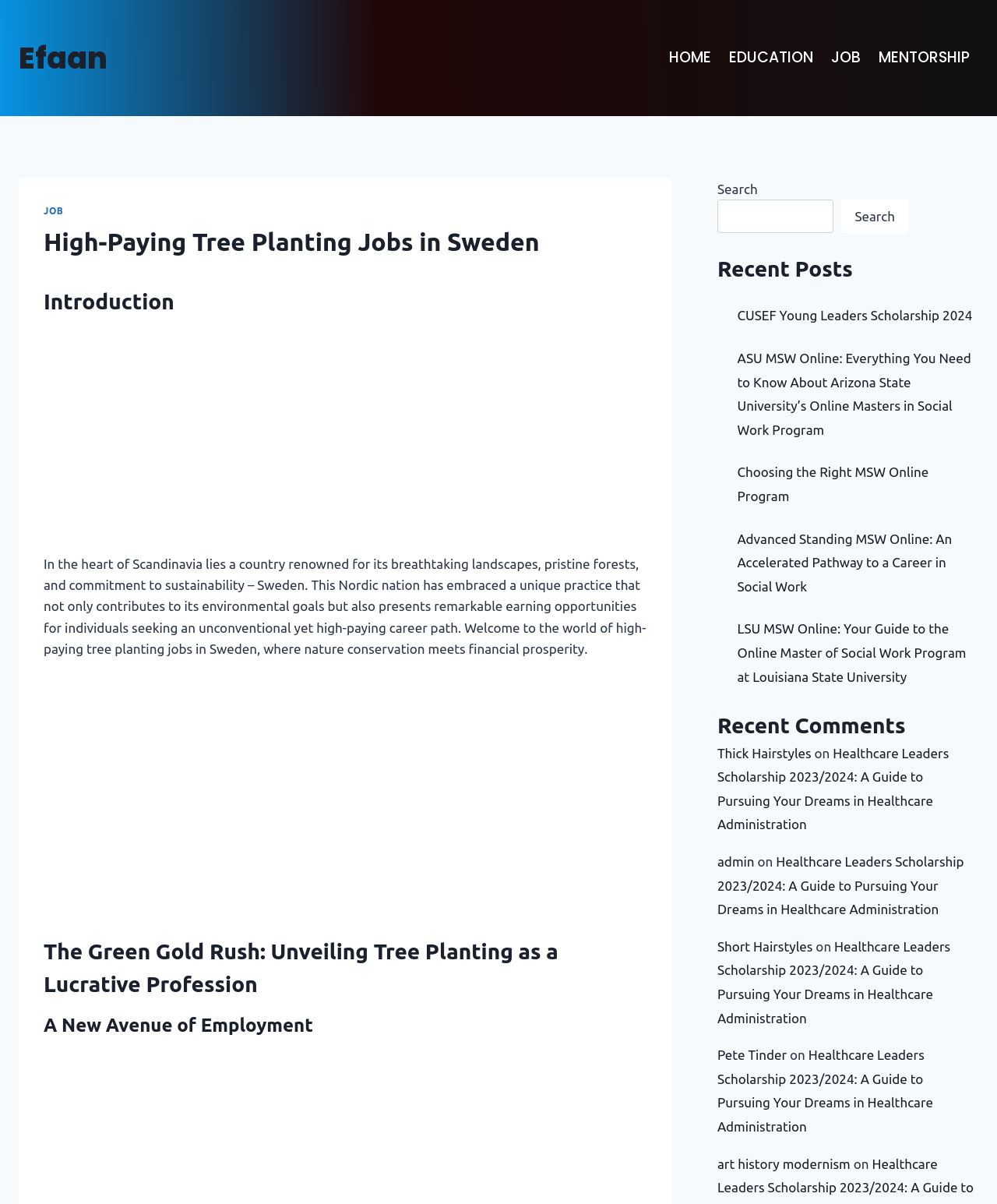With reference to the screenshot, provide a detailed response to the question below:
What is the topic of the first heading?

I looked at the heading elements and found the first one, which is 'High-Paying Tree Planting Jobs in Sweden', so that's the topic of the first heading.